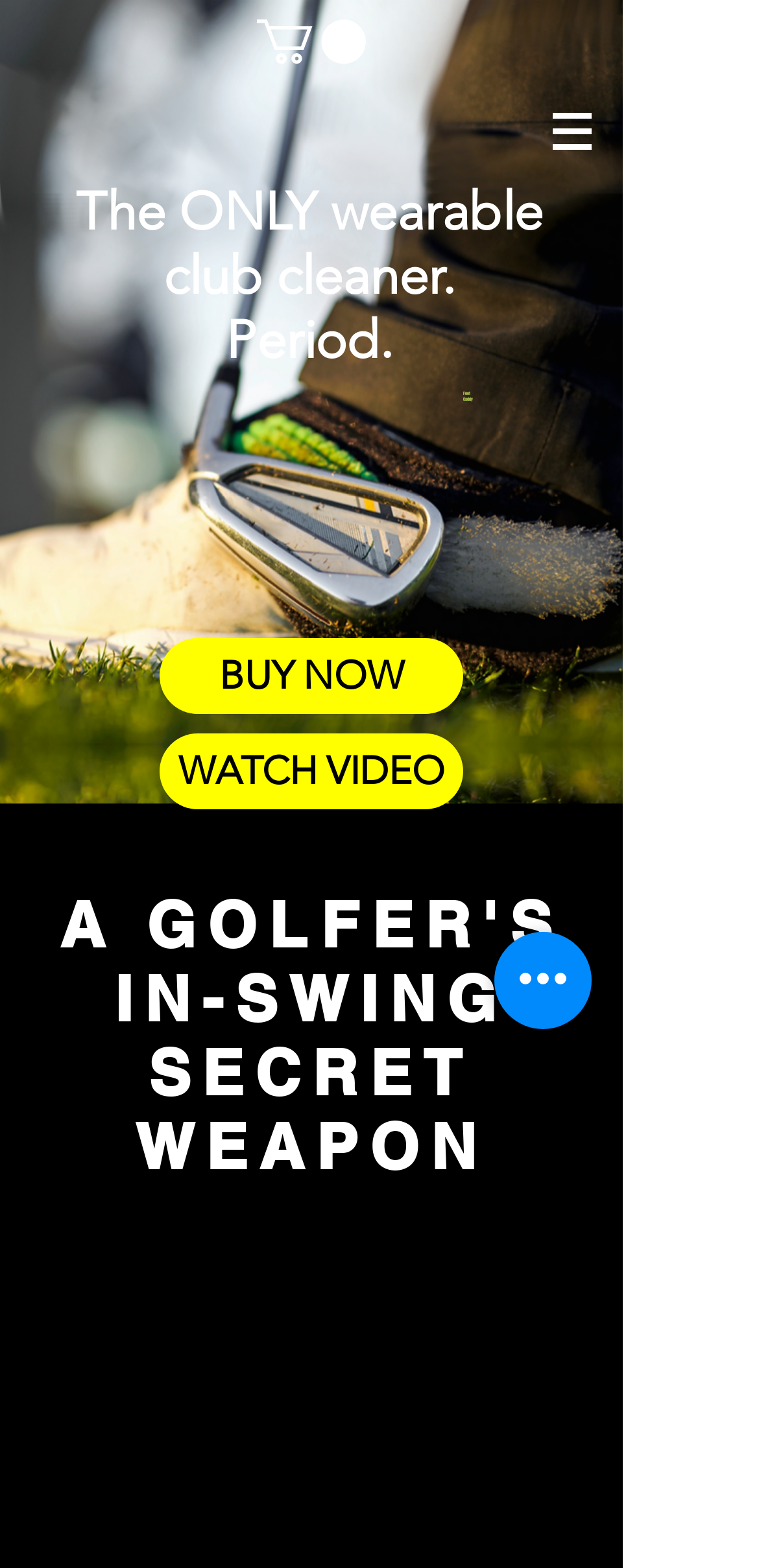What is the primary benefit of the product?
Using the image, provide a concise answer in one word or a short phrase.

Cleaner